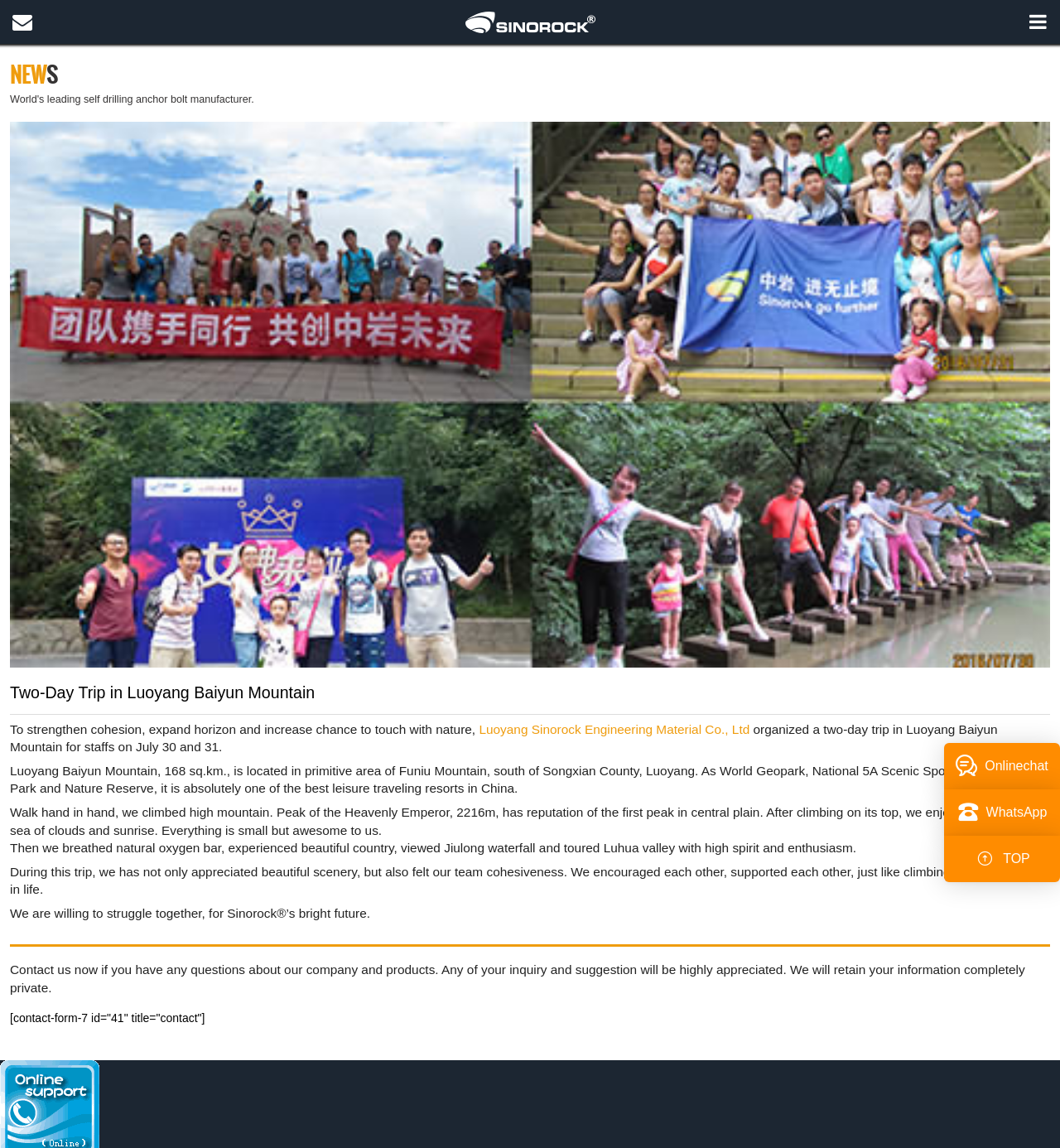Provide a thorough summary of the webpage.

This webpage is about a two-day trip to Luoyang Baiyun Mountain organized by Luoyang Sinorock Engineering Material Co., Ltd. At the top of the page, there is a small logo image of "sinorock" and a heading that reads "NEWS". Below the heading, there is a large image that takes up most of the width of the page, displaying a scenic view of Luoyang Baiyun Mountain.

Underneath the image, there is a header section with a heading that reads "Two-Day Trip in Luoyang Baiyun Mountain". Below this header, there is an article section that contains several paragraphs of text. The text describes the purpose of the trip, which was to strengthen cohesion, expand horizons, and increase chances to touch with nature. It also provides details about the trip, including the location of Luoyang Baiyun Mountain, its features, and the activities that the staffs participated in during the trip.

There are six paragraphs of text in total, each describing a different aspect of the trip. The text is accompanied by no images, but there are links to the company's website and a contact form at the bottom of the page. The contact form allows users to inquire about the company and its products, and promises to keep the user's information private. Overall, the webpage provides a detailed account of the company's team-building trip to Luoyang Baiyun Mountain.